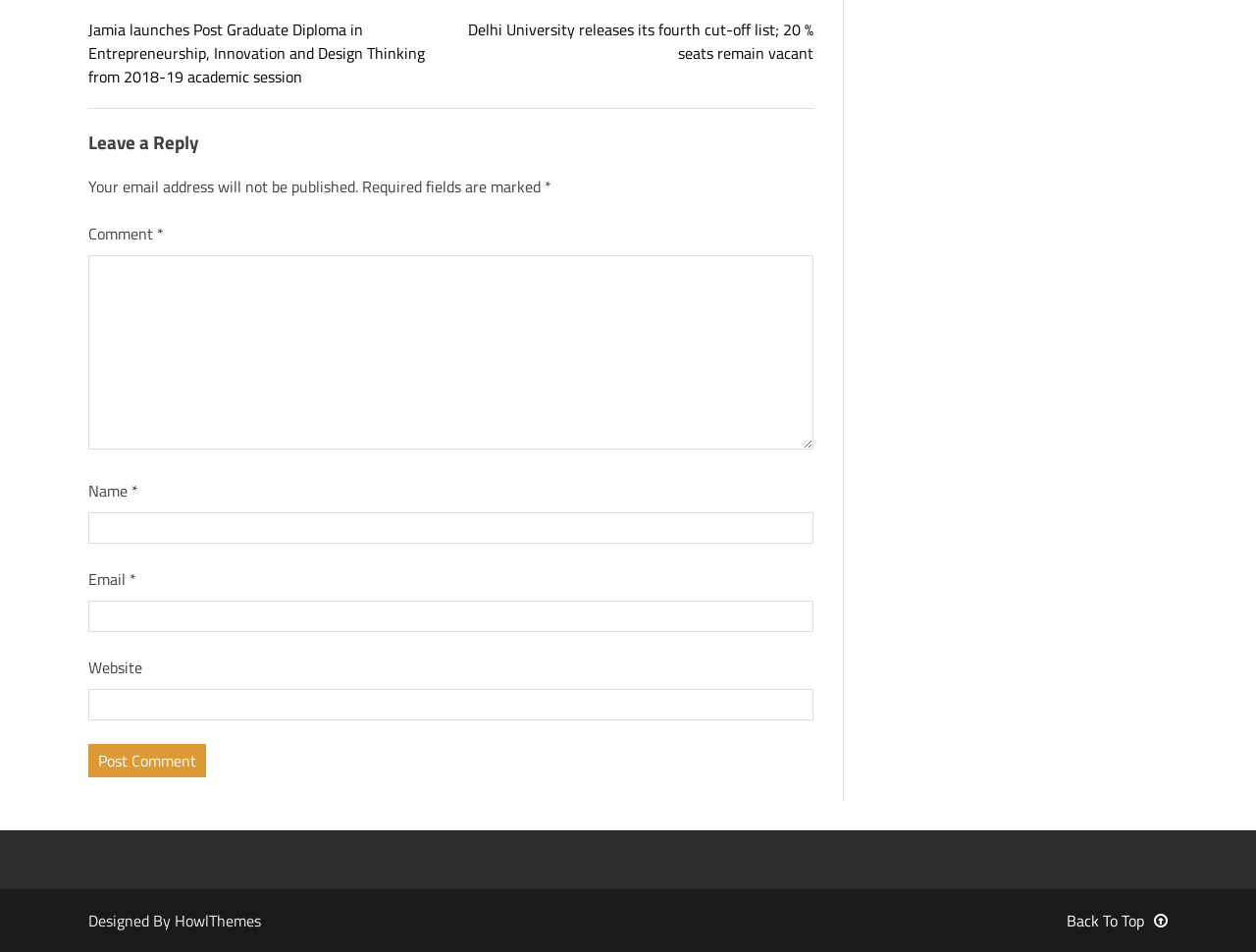Please provide the bounding box coordinates in the format (top-left x, top-left y, bottom-right x, bottom-right y). Remember, all values are floating point numbers between 0 and 1. What is the bounding box coordinate of the region described as: HowlThemes

[0.139, 0.954, 0.208, 0.979]